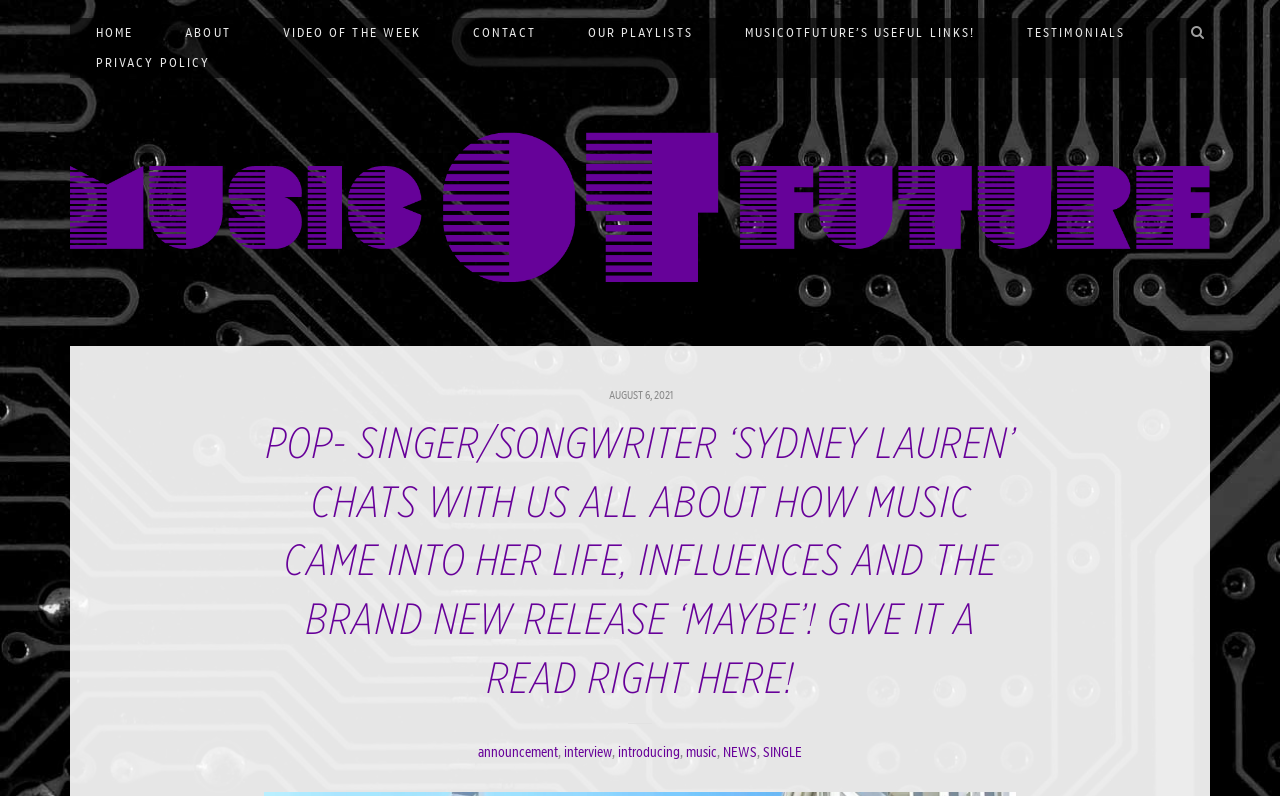What is the genre of music of Sydney Lauren?
Using the information presented in the image, please offer a detailed response to the question.

Based on the webpage content, Sydney Lauren is a pop/singer-songwriter. This information can be inferred from the text 'What is your genre of music? Always a hard question for me! I’d say it’s pop / singer-songwriter.'